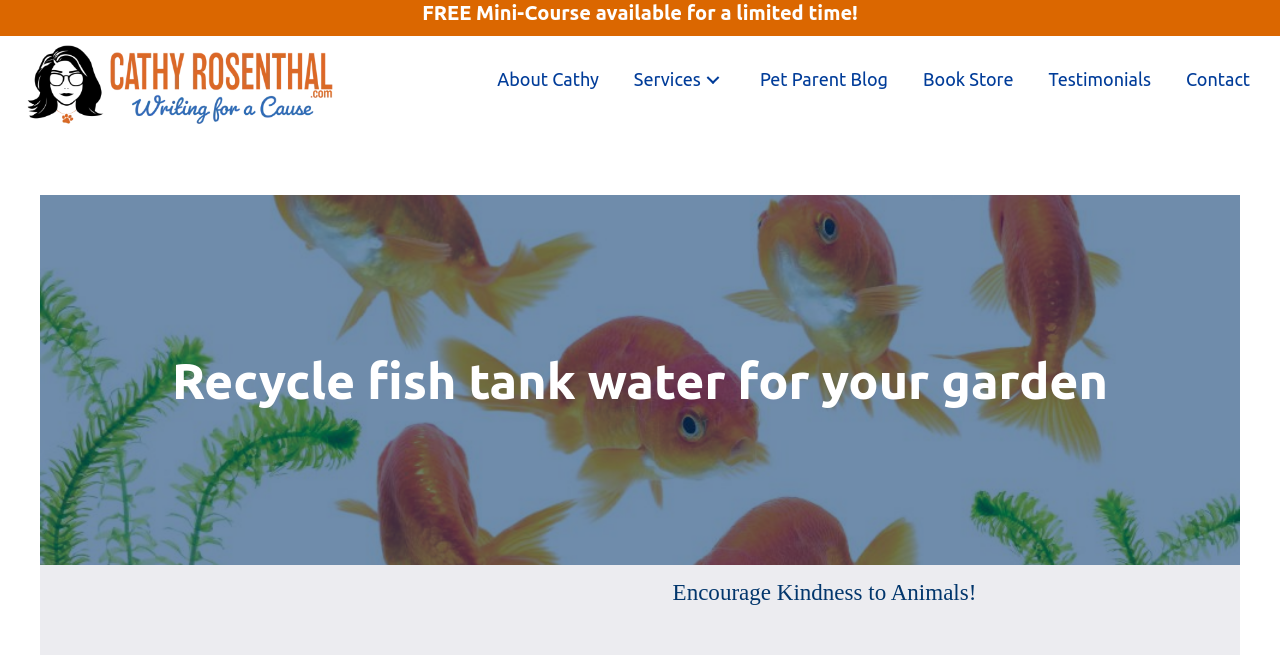Given the description of the UI element: "Local Events Delivered", predict the bounding box coordinates in the form of [left, top, right, bottom], with each value being a float between 0 and 1.

None